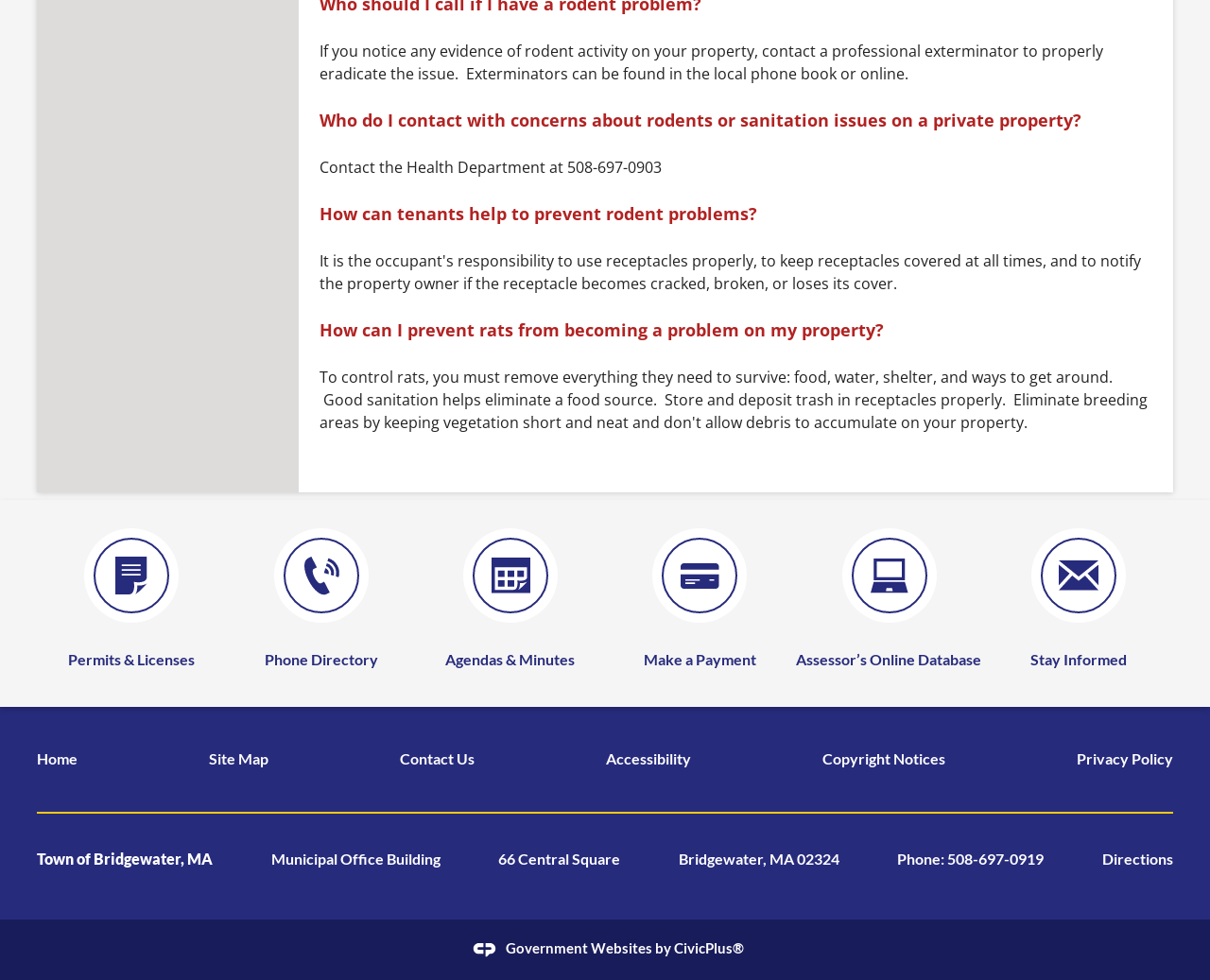Indicate the bounding box coordinates of the element that needs to be clicked to satisfy the following instruction: "Go to Home". The coordinates should be four float numbers between 0 and 1, i.e., [left, top, right, bottom].

[0.031, 0.765, 0.064, 0.783]